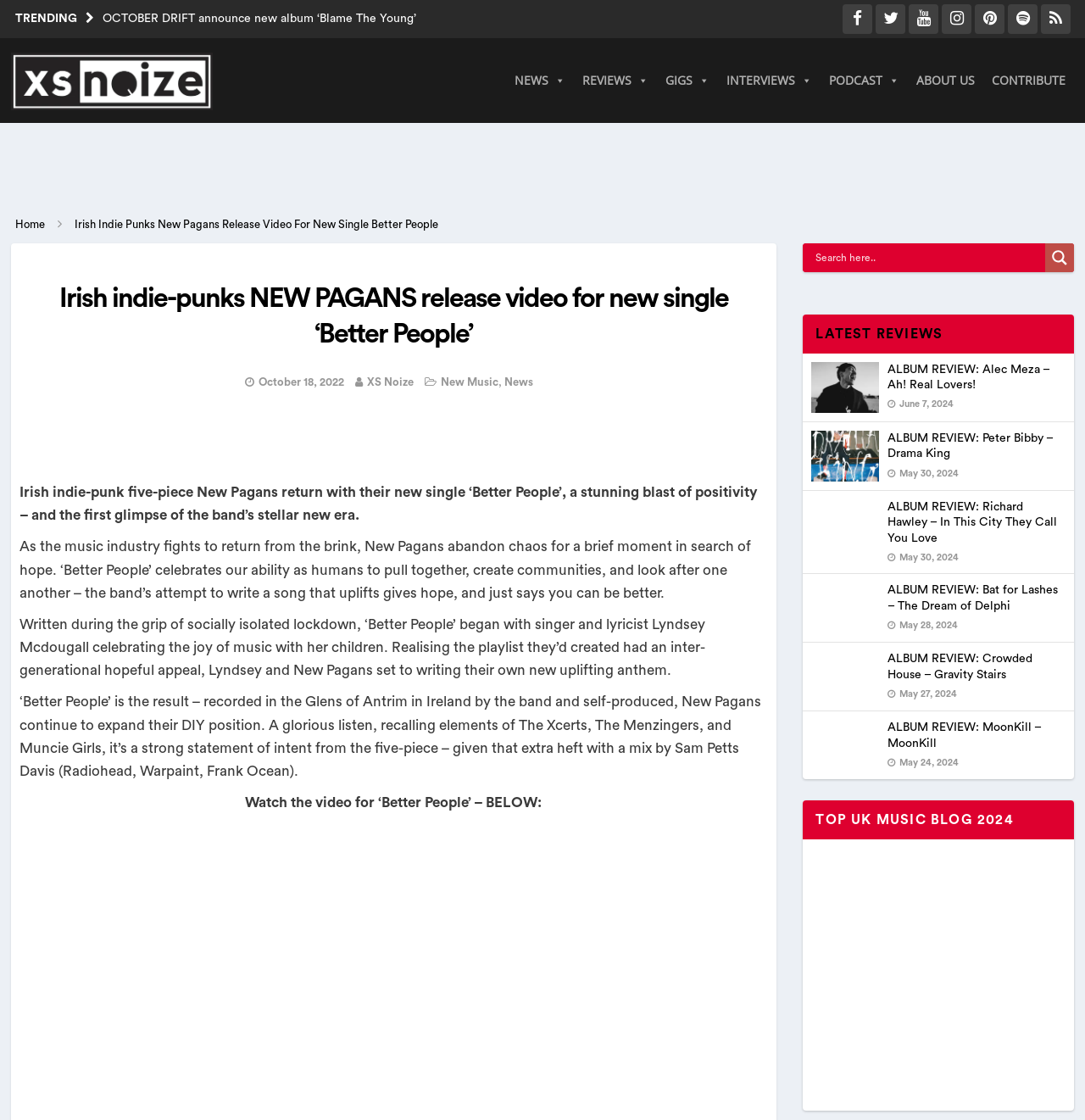Please specify the coordinates of the bounding box for the element that should be clicked to carry out this instruction: "Go to 'Foundation'". The coordinates must be four float numbers between 0 and 1, formatted as [left, top, right, bottom].

None